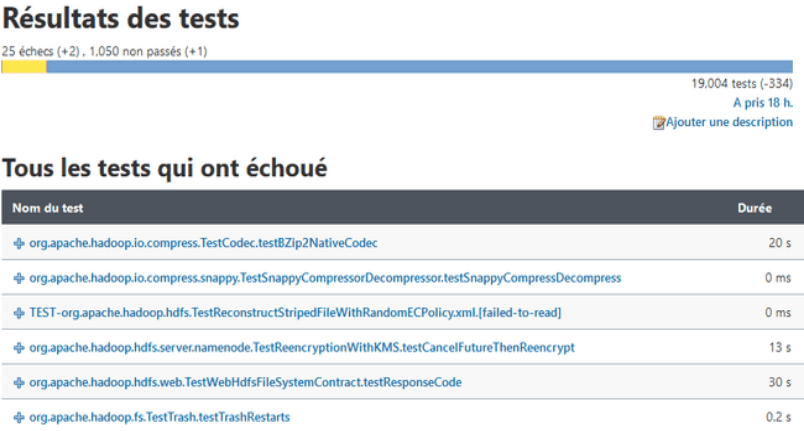Based on the image, give a detailed response to the question: What is the net change in the number of tests?

The answer can be found in the summary section of the image, which provides an overview of the test results. The net change in the number of tests is calculated by comparing the current number of tests to the previous number, resulting in a decrease of 334 tests.